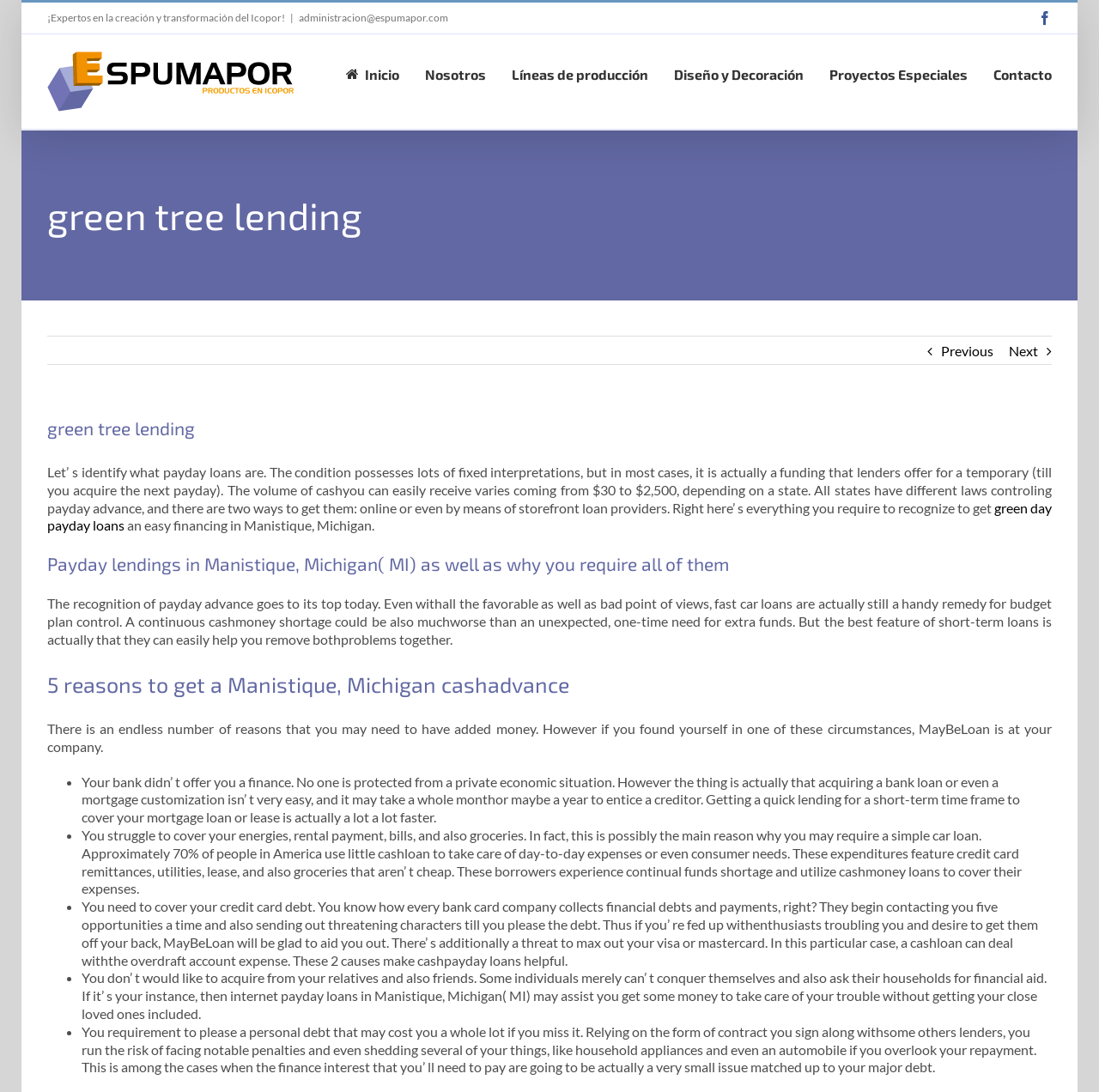Specify the bounding box coordinates (top-left x, top-left y, bottom-right x, bottom-right y) of the UI element in the screenshot that matches this description: Inicio

[0.315, 0.031, 0.363, 0.101]